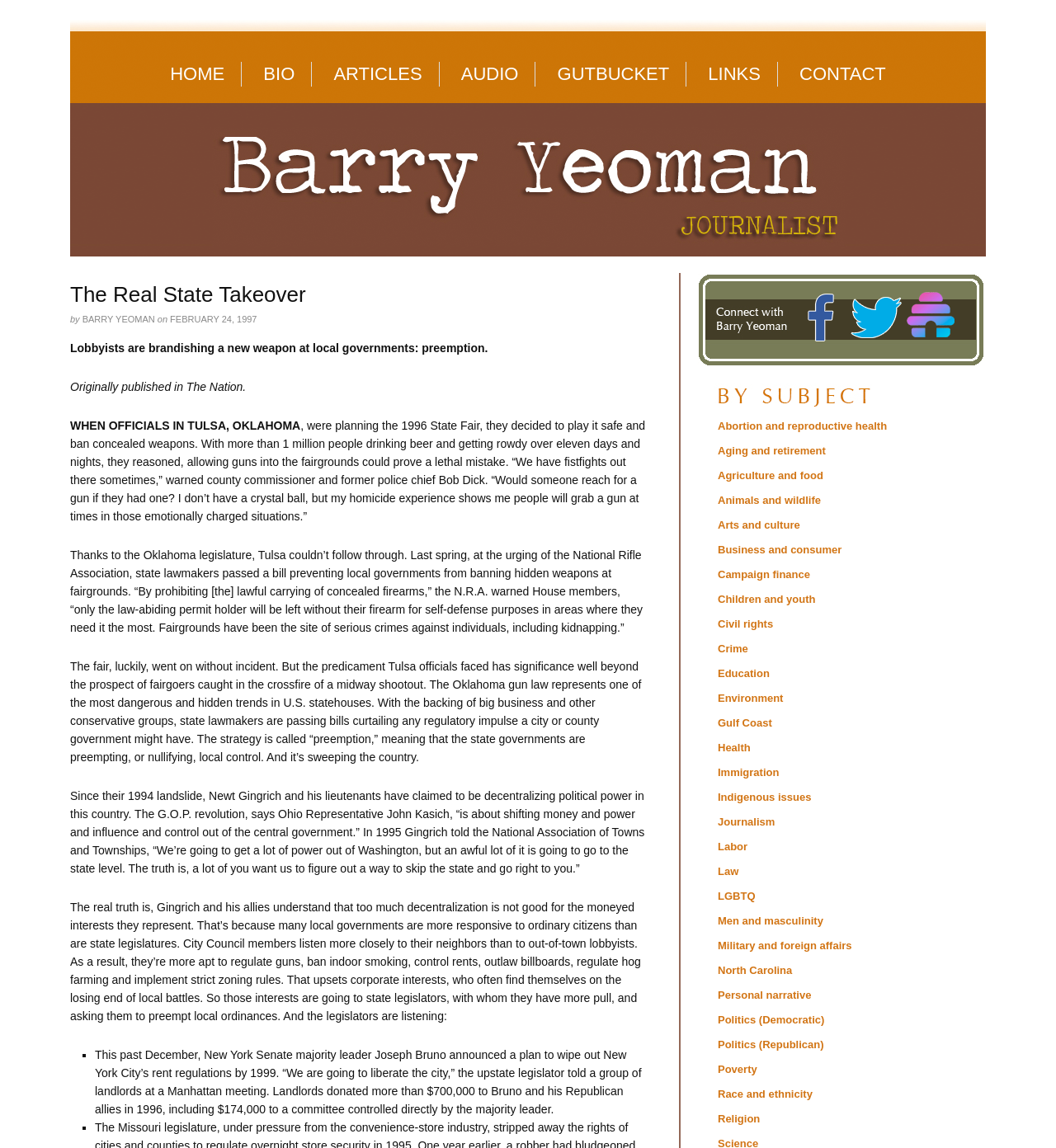From the webpage screenshot, identify the region described by Abortion and reproductive health. Provide the bounding box coordinates as (top-left x, top-left y, bottom-right x, bottom-right y), with each value being a floating point number between 0 and 1.

[0.68, 0.366, 0.84, 0.376]